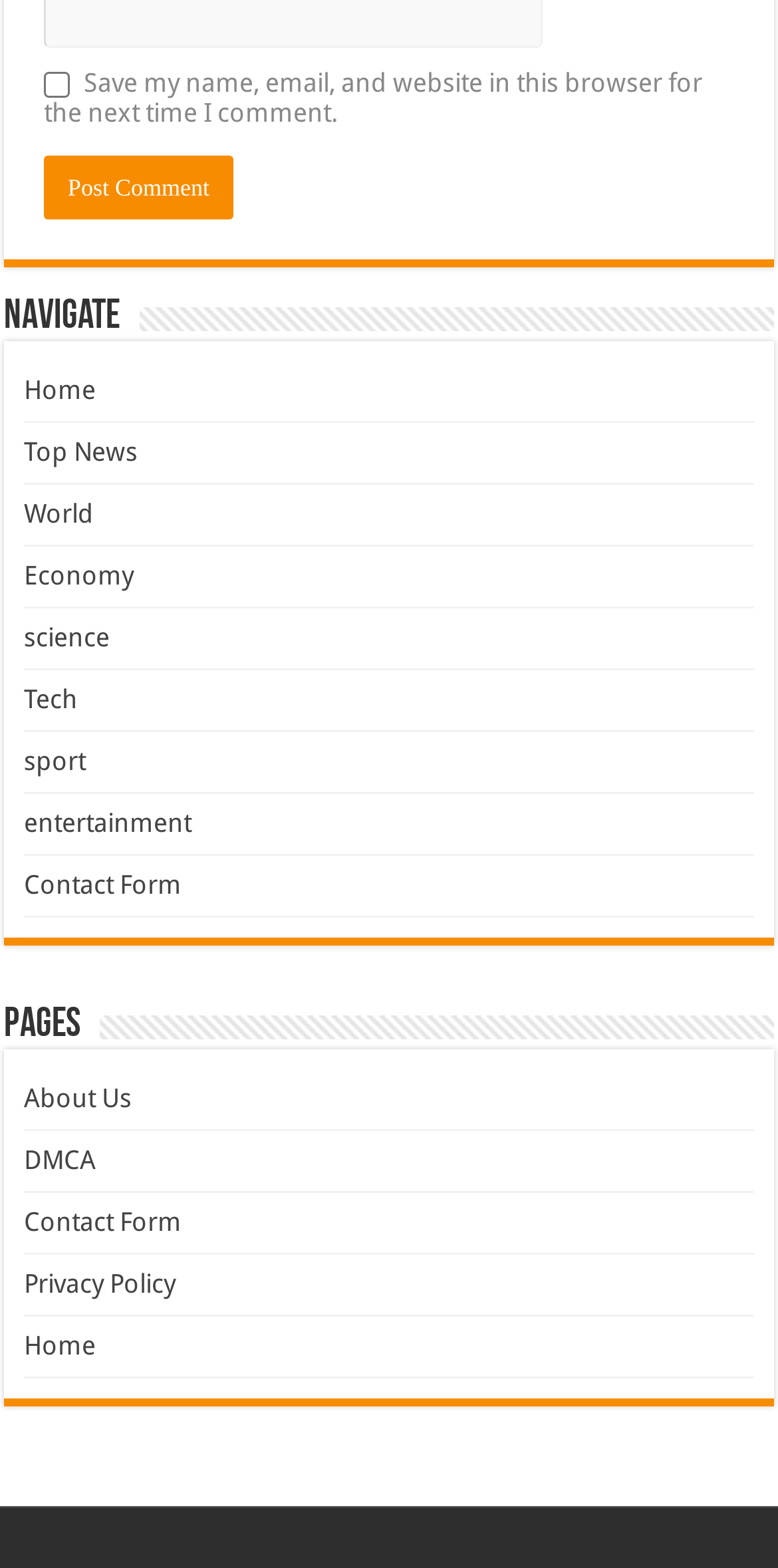Please identify the bounding box coordinates for the region that you need to click to follow this instruction: "Contact us through the Contact Form".

[0.031, 0.555, 0.233, 0.574]